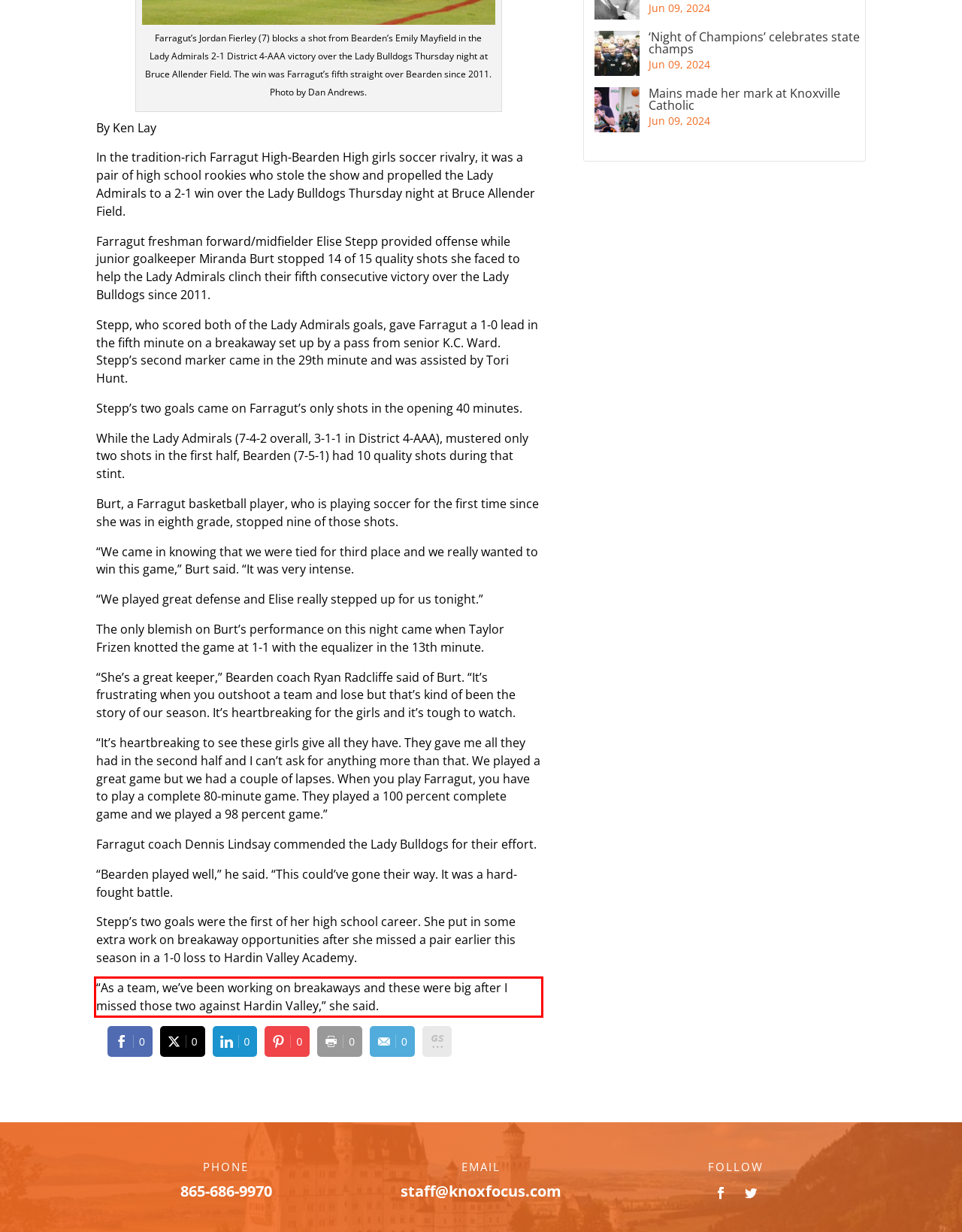Using the provided screenshot of a webpage, recognize and generate the text found within the red rectangle bounding box.

“As a team, we’ve been working on breakaways and these were big after I missed those two against Hardin Valley,” she said.